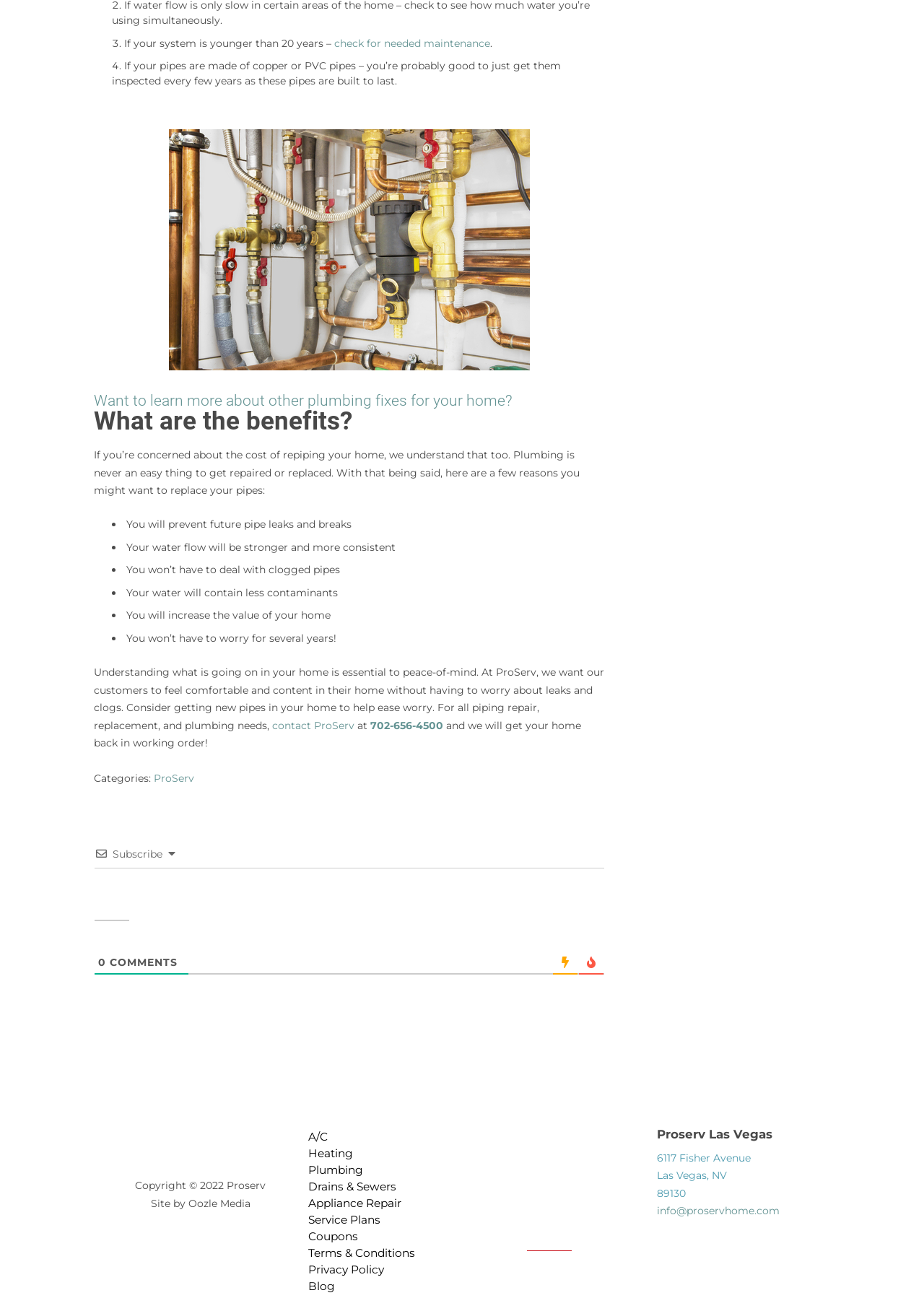Give a concise answer using only one word or phrase for this question:
What is the address of ProServ's location?

6117 Fisher Avenue, Las Vegas, NV 89130